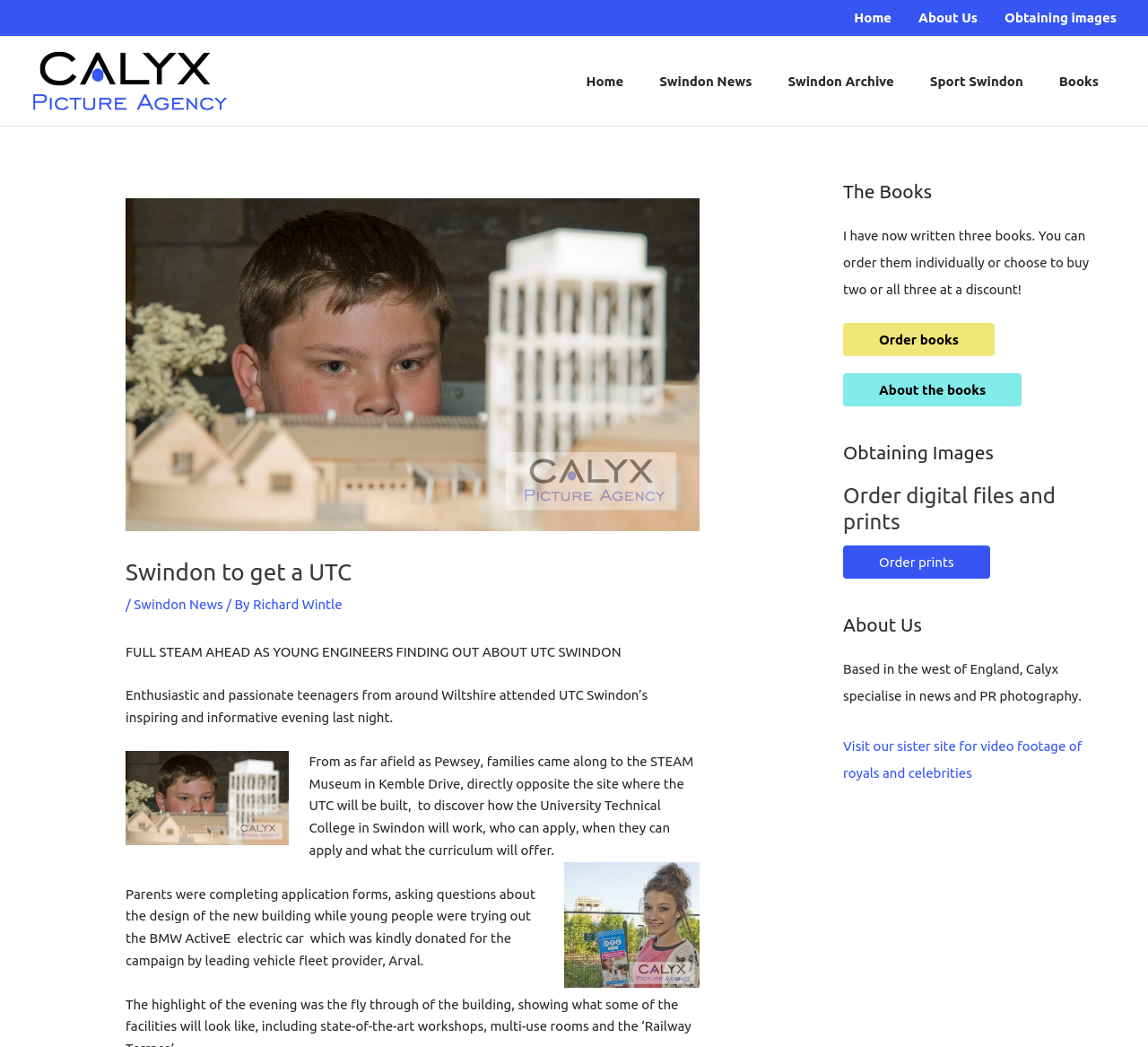Determine the bounding box coordinates for the HTML element described here: "About the books".

[0.734, 0.357, 0.89, 0.388]